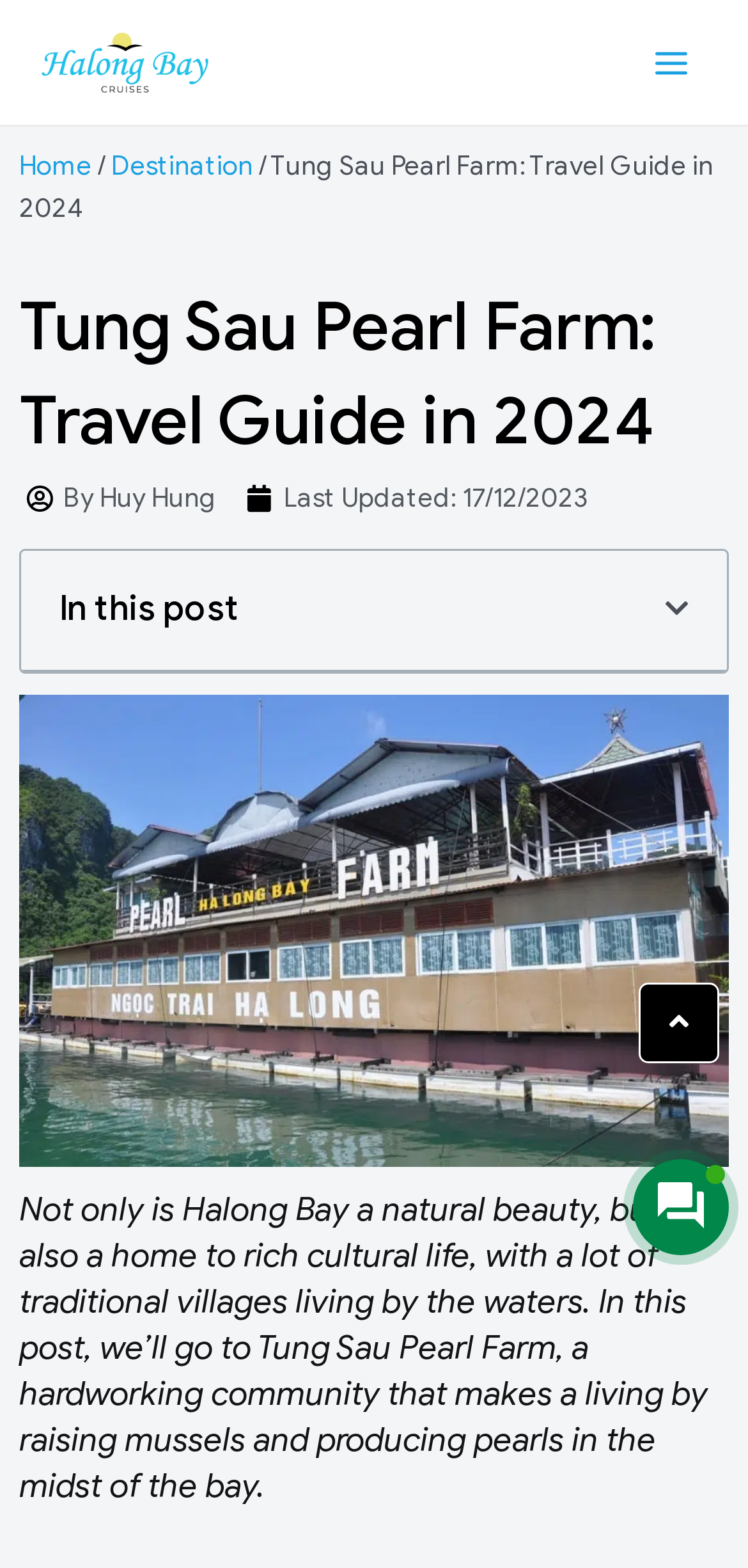Answer the question below using just one word or a short phrase: 
What is the location of the pearl farm?

Halong Bay